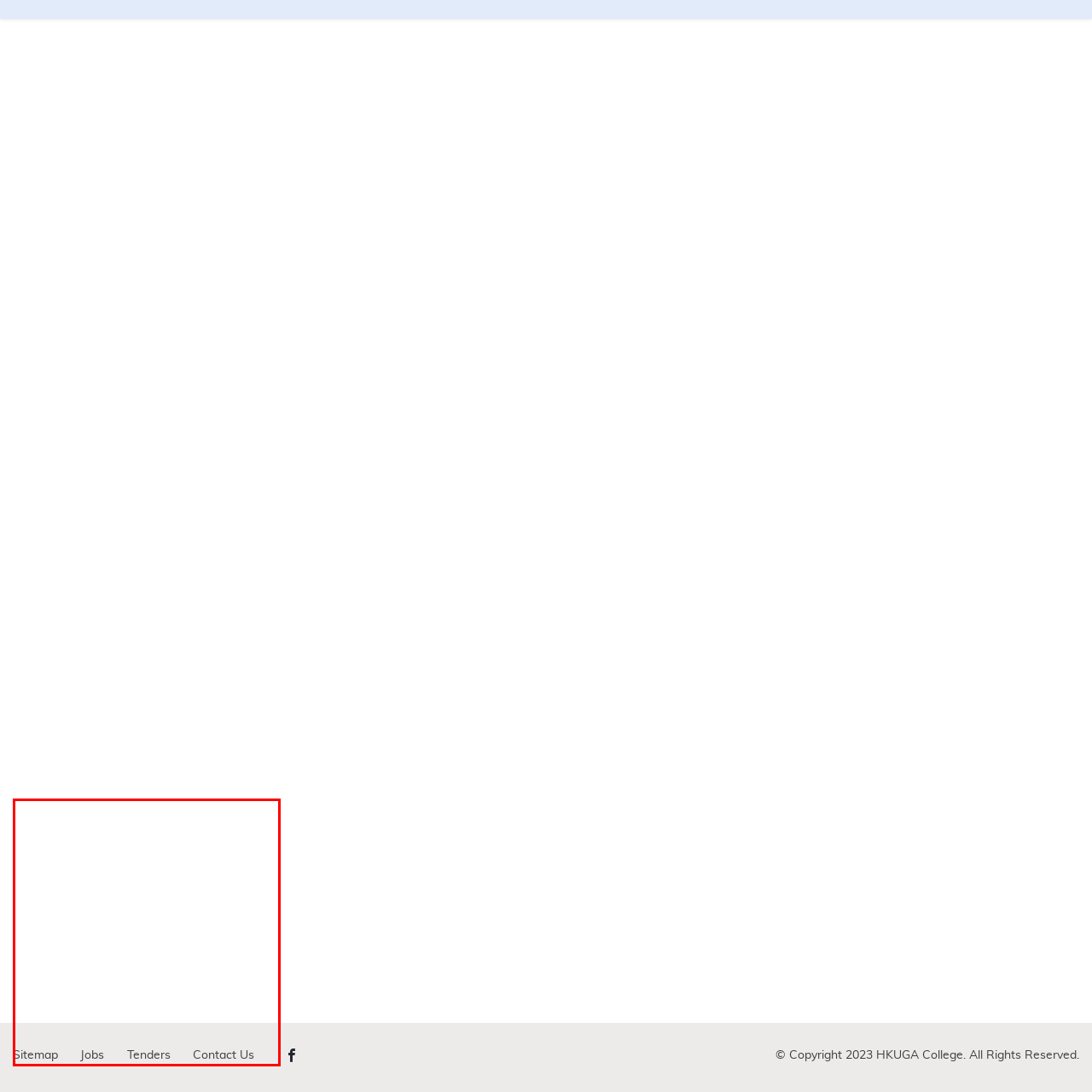What type of information is likely in the footer section?
Examine the portion of the image surrounded by the red bounding box and deliver a detailed answer to the question.

The footer section of the webpage is likely to include branding or copyright information, emphasizing the institutional identity of HKUGA College, which is a common practice in webpage design to provide essential information about the organization.